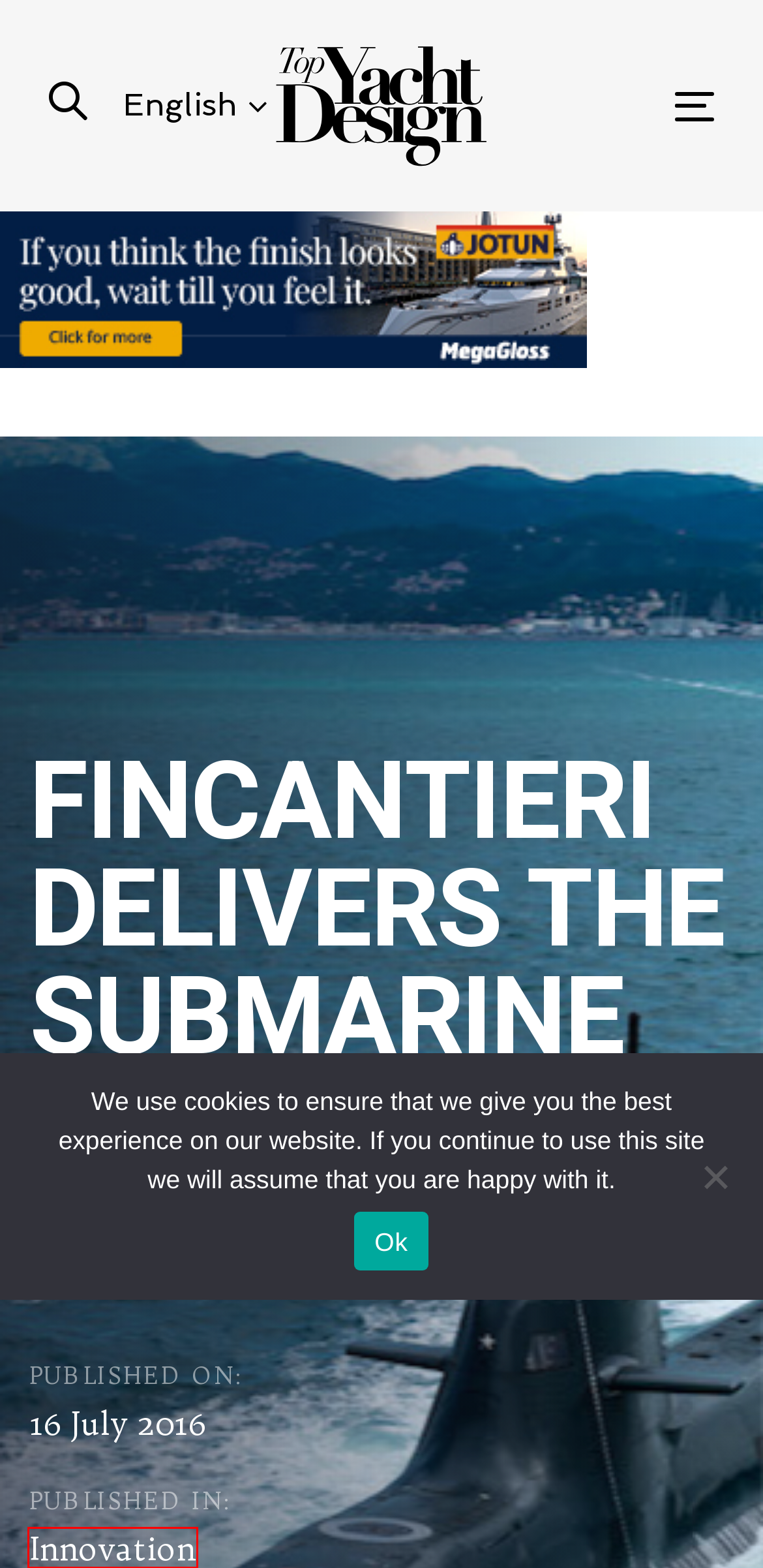You have a screenshot of a webpage with a red bounding box around an element. Select the webpage description that best matches the new webpage after clicking the element within the red bounding box. Here are the descriptions:
A. Swan celebrates it’s 50th Anniversary - Top Yacht Design
B. The second Mangusta Oceano 39 launched on May 6th
C. Home Engl - Top Yacht Design
D. Innovation - Top Yacht Design
E. Pietro Venuti - Top Yacht Design
F. Persico Marine: in conversation with Marcello Persico
G. All the news about the 115, the latest Azimut Grande flagship - Top Yacht Design
H. fincantieri - Top Yacht Design

D